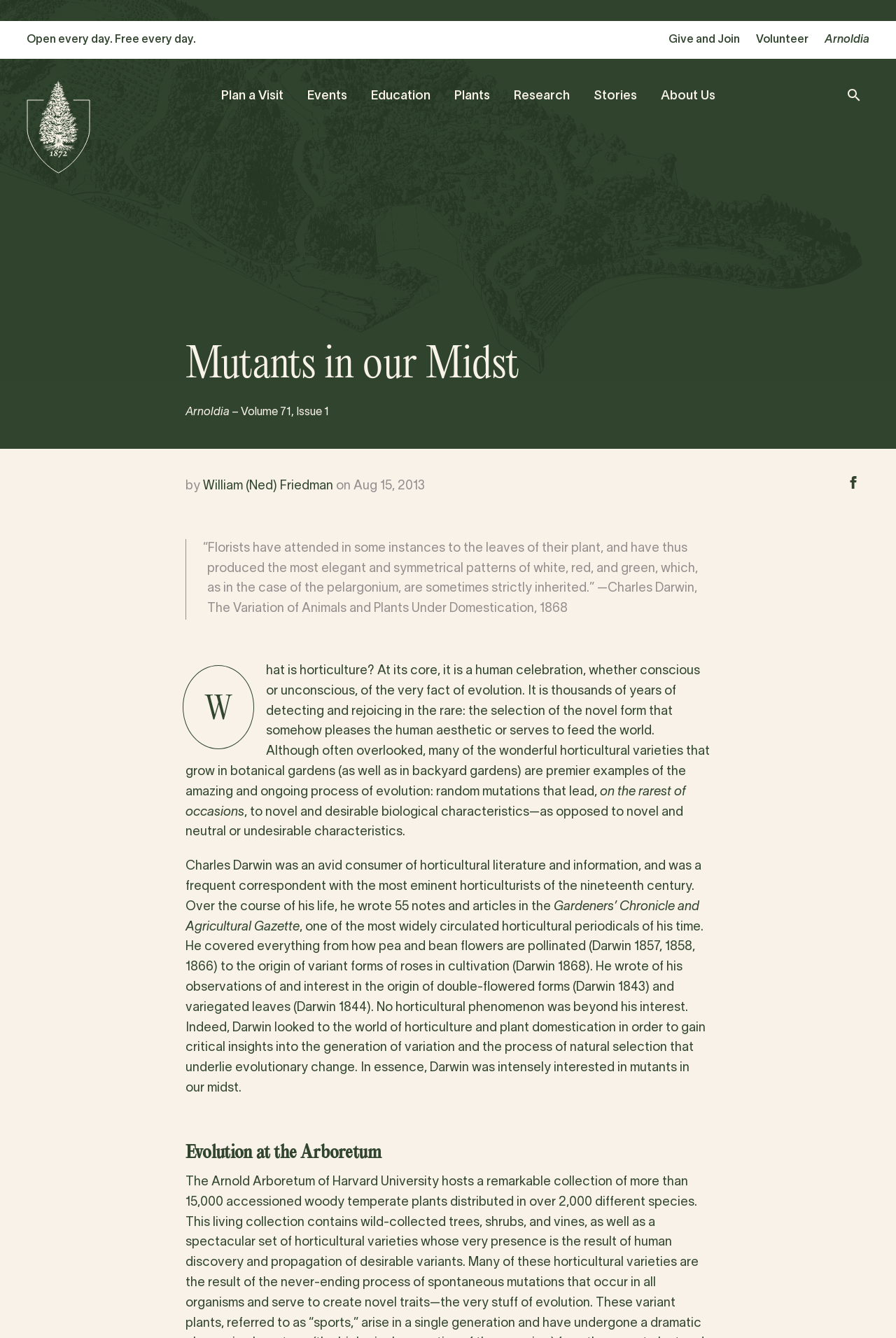Find the bounding box coordinates for the UI element that matches this description: "Plan a Visit".

[0.246, 0.068, 0.316, 0.076]